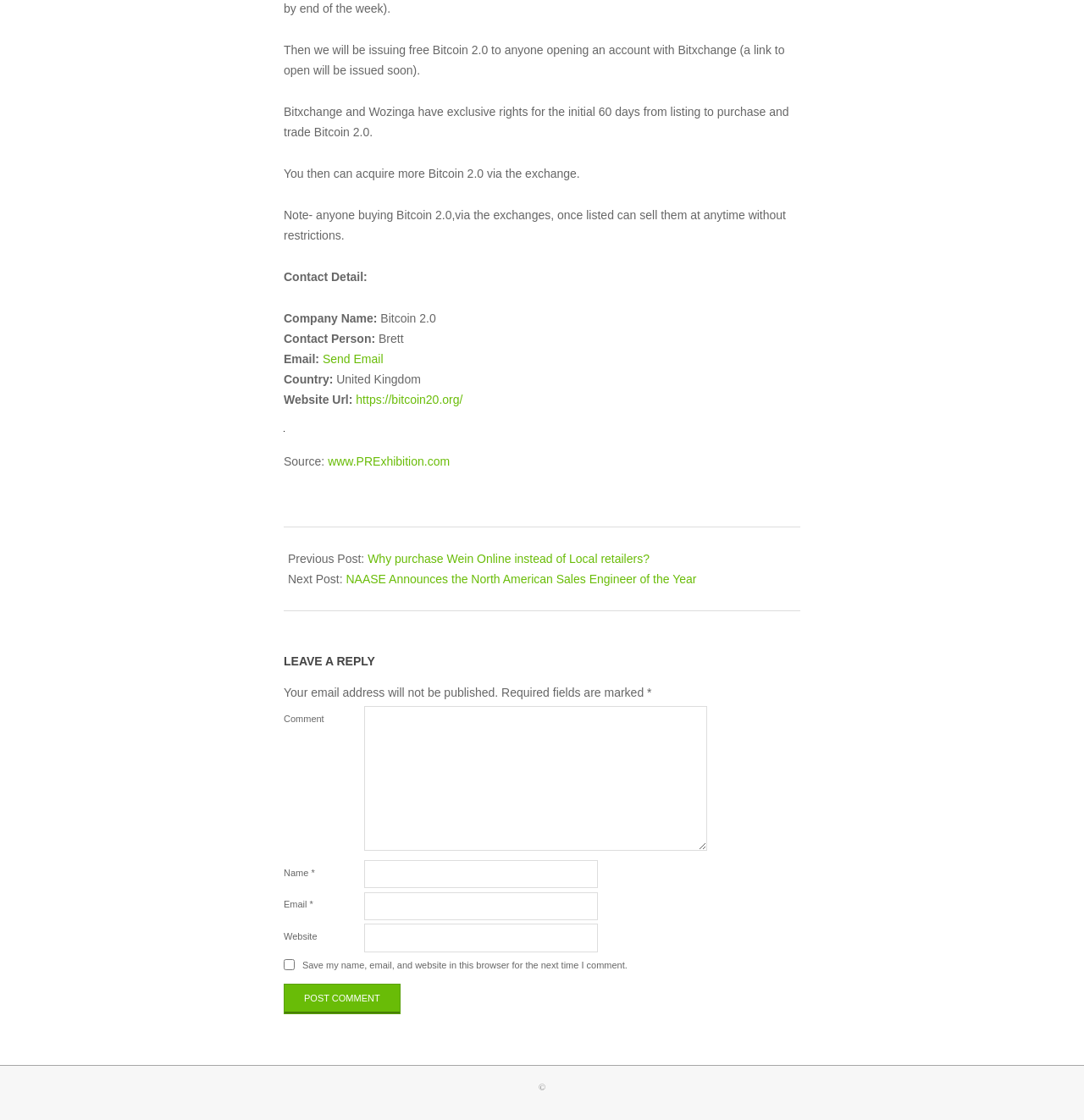Consider the image and give a detailed and elaborate answer to the question: 
What is the date of the post?

The webpage provides the date of the post as 2021-06-17, which is located at the bottom of the page.